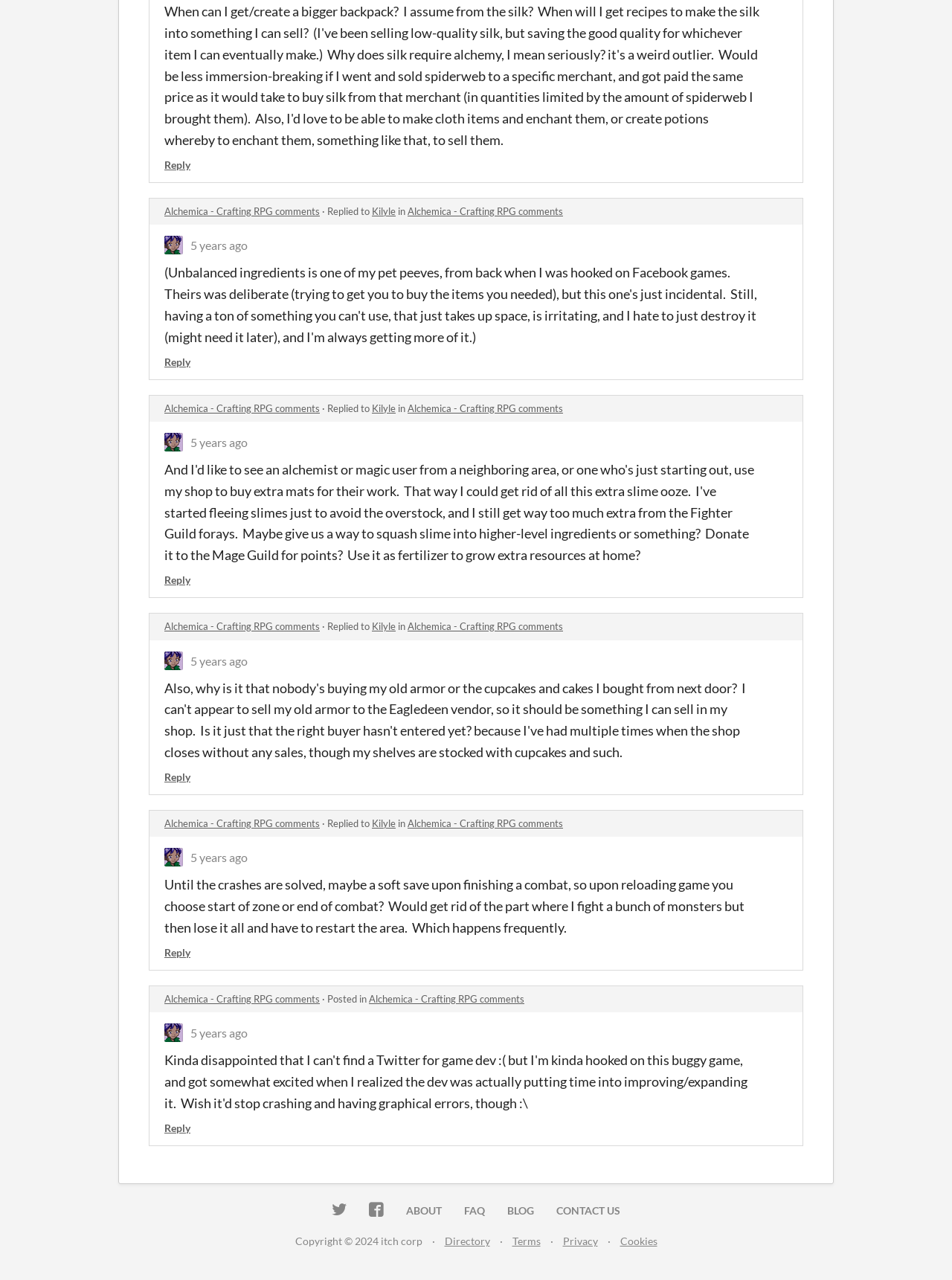Answer the question below in one word or phrase:
What is the topic of the discussion?

Game crashes and saving